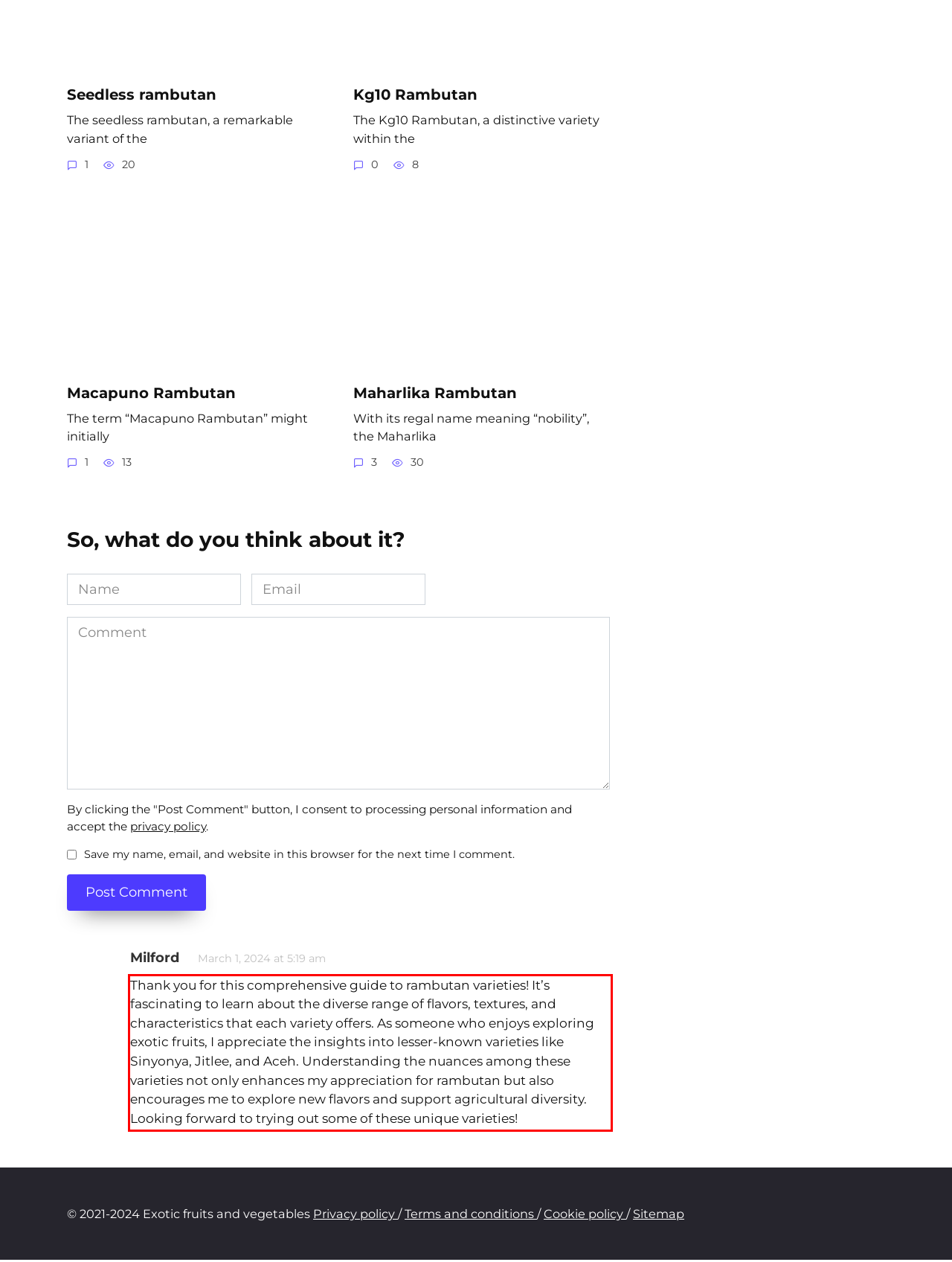You have a screenshot with a red rectangle around a UI element. Recognize and extract the text within this red bounding box using OCR.

Thank you for this comprehensive guide to rambutan varieties! It’s fascinating to learn about the diverse range of flavors, textures, and characteristics that each variety offers. As someone who enjoys exploring exotic fruits, I appreciate the insights into lesser-known varieties like Sinyonya, Jitlee, and Aceh. Understanding the nuances among these varieties not only enhances my appreciation for rambutan but also encourages me to explore new flavors and support agricultural diversity. Looking forward to trying out some of these unique varieties!